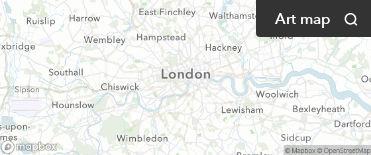What is the name of the art project space?
Answer briefly with a single word or phrase based on the image.

HOXTON 253